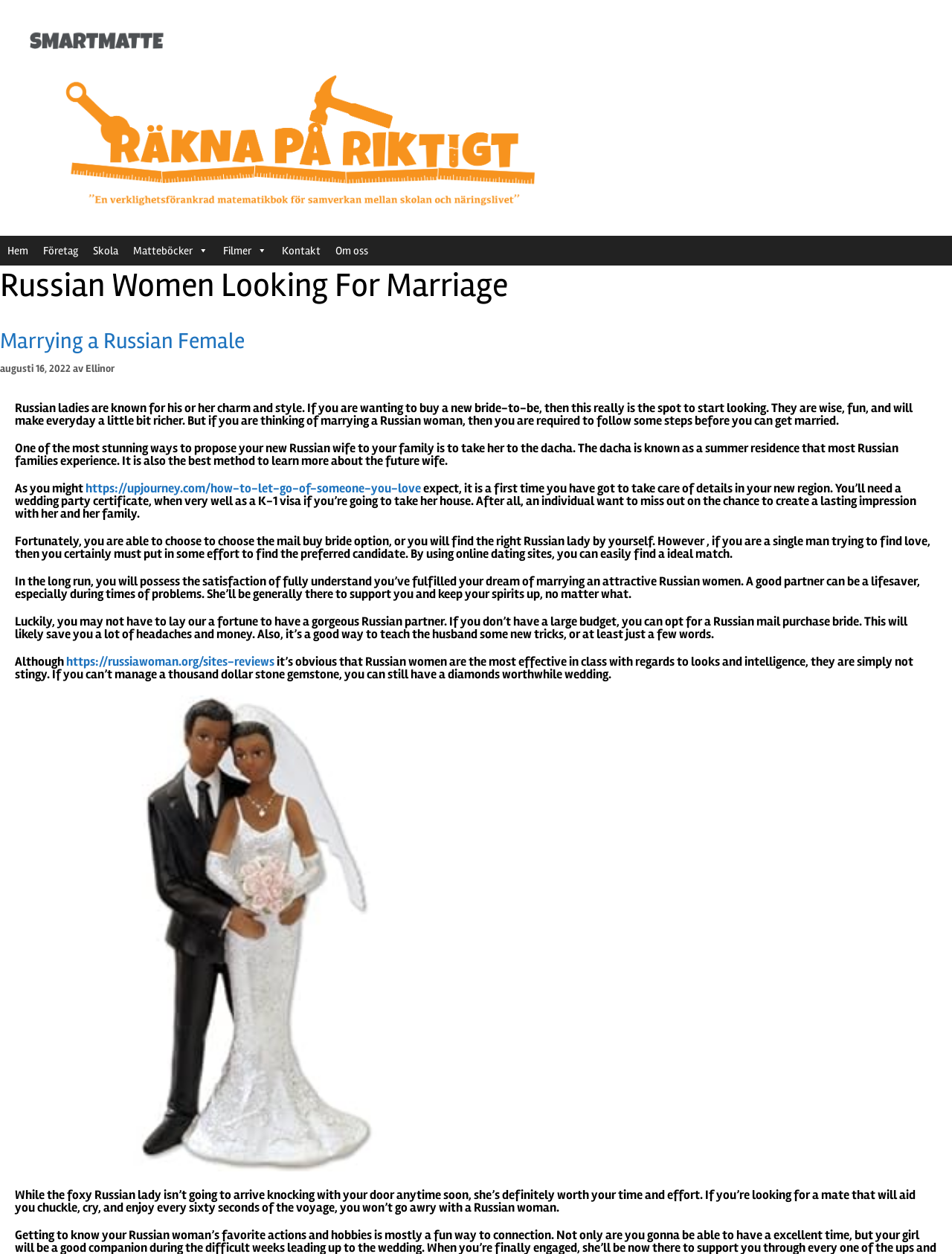Please locate the UI element described by "Careers" and provide its bounding box coordinates.

None